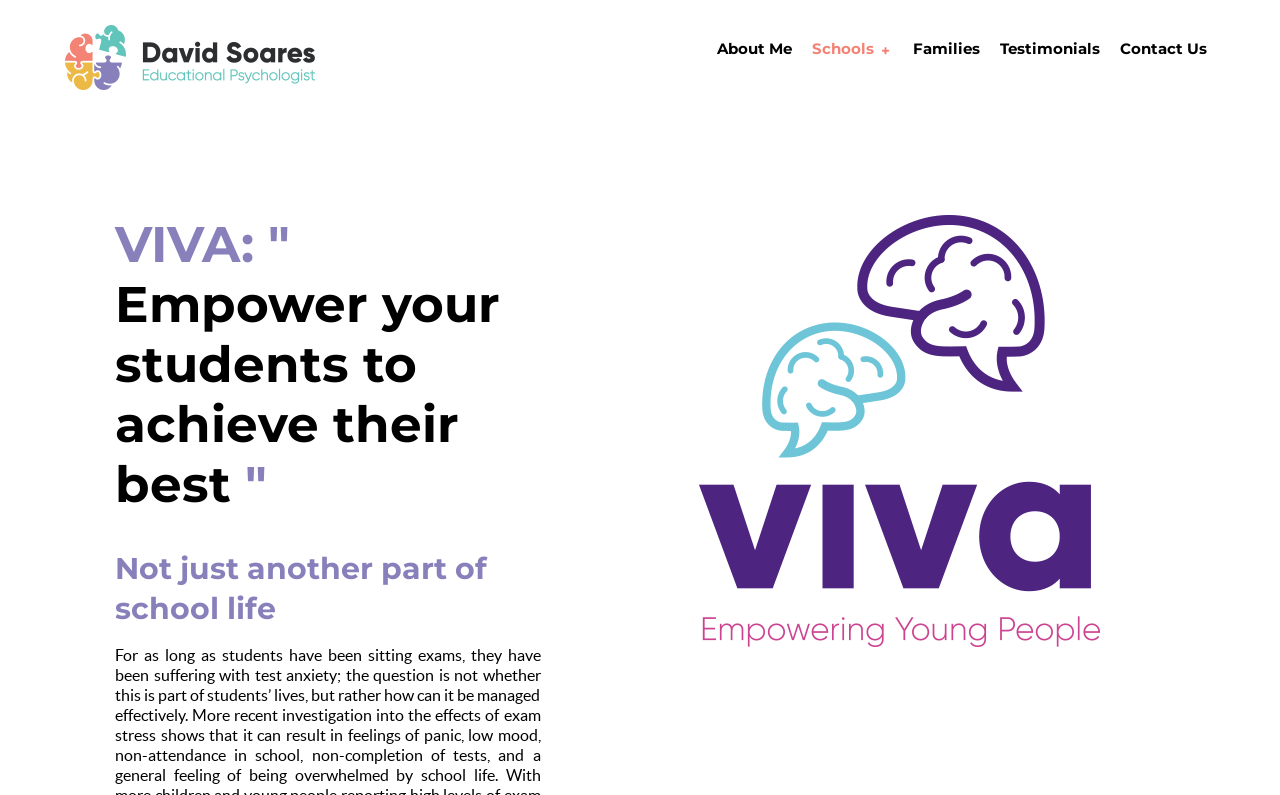What is the profession of David Soares?
From the image, respond using a single word or phrase.

Education Psychologist